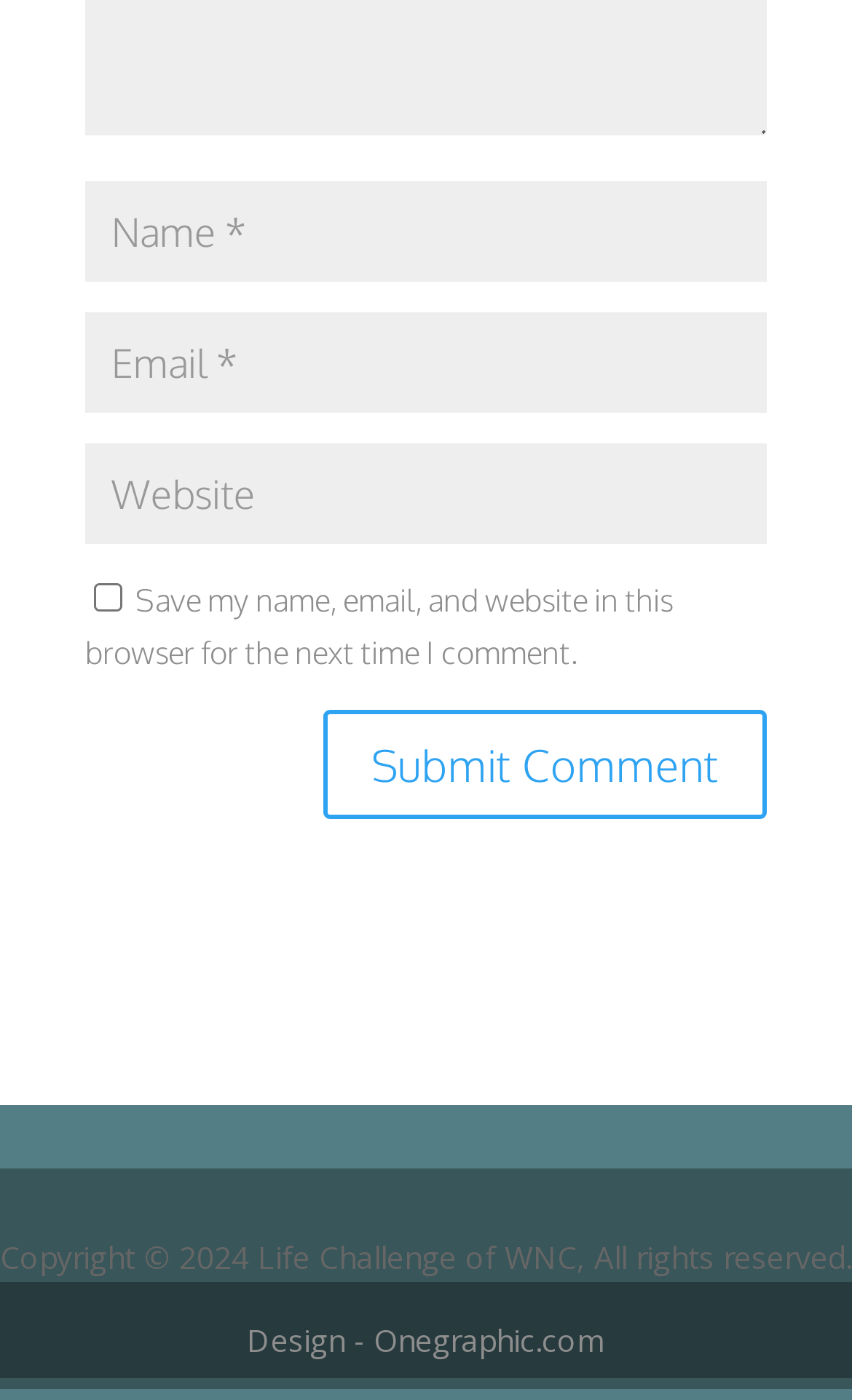Give the bounding box coordinates for this UI element: "input value="Name *" name="author"". The coordinates should be four float numbers between 0 and 1, arranged as [left, top, right, bottom].

[0.1, 0.13, 0.9, 0.201]